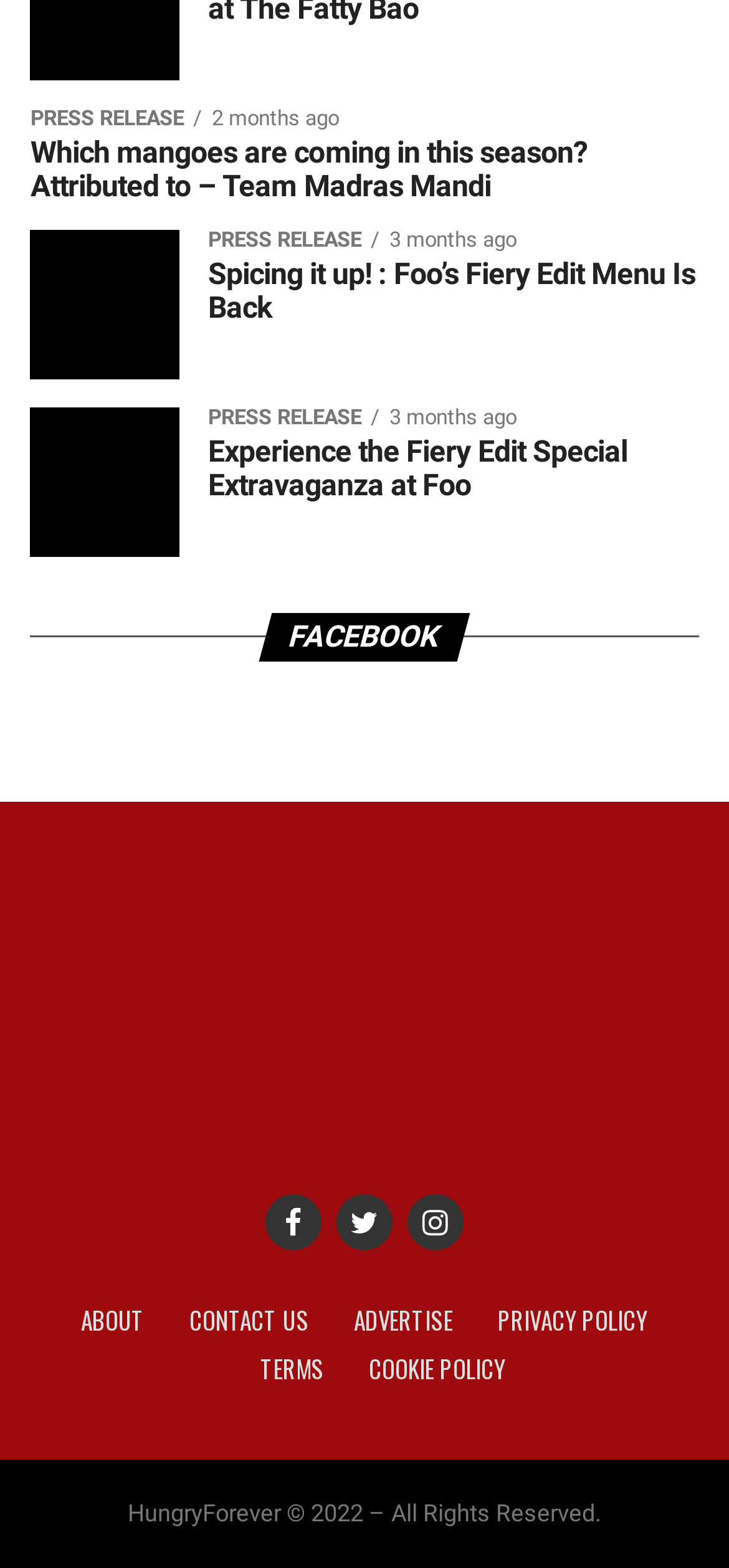Using the format (top-left x, top-left y, bottom-right x, bottom-right y), provide the bounding box coordinates for the described UI element. All values should be floating point numbers between 0 and 1: alt="HungryForever Food Blog"

[0.271, 0.708, 0.729, 0.731]